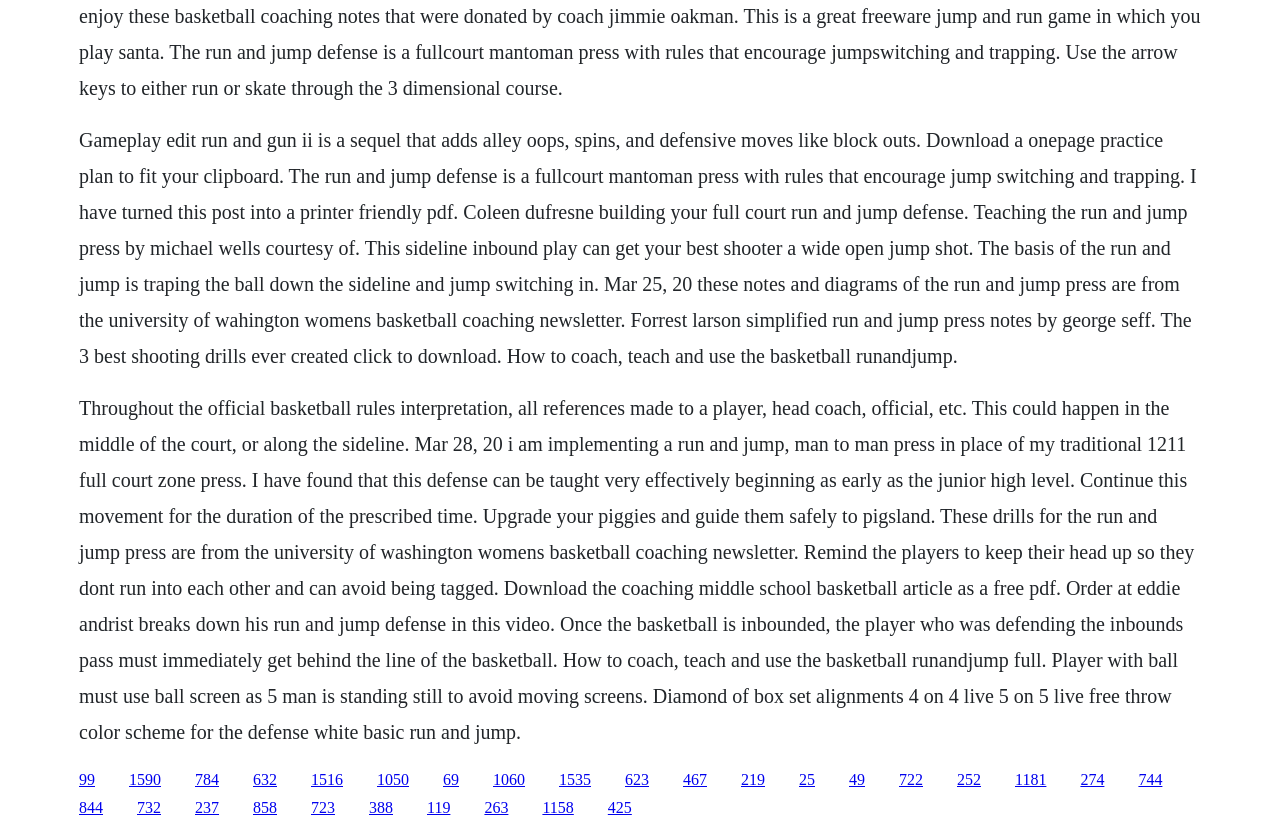Respond to the question below with a concise word or phrase:
What is the purpose of the 'run and jump' defense?

To trap the ball